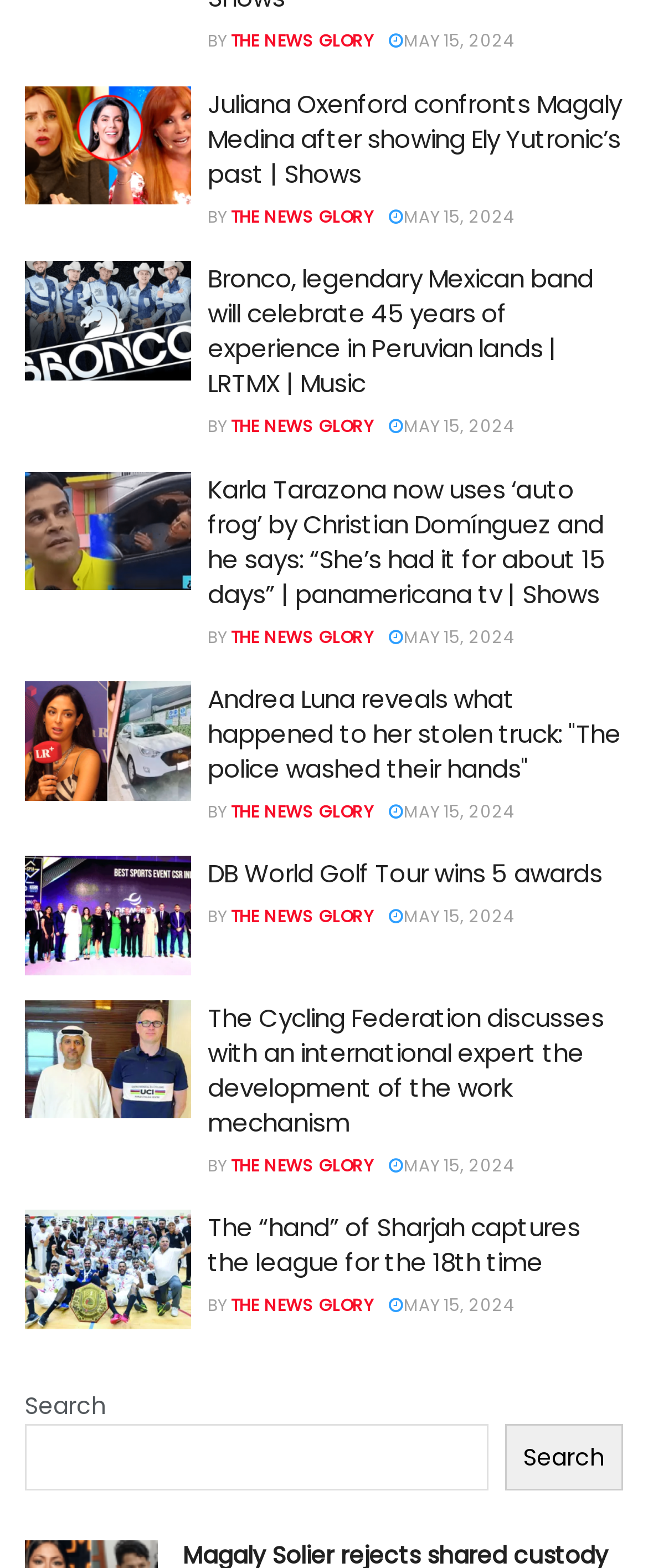Determine the bounding box coordinates of the region I should click to achieve the following instruction: "View properties for sale". Ensure the bounding box coordinates are four float numbers between 0 and 1, i.e., [left, top, right, bottom].

None